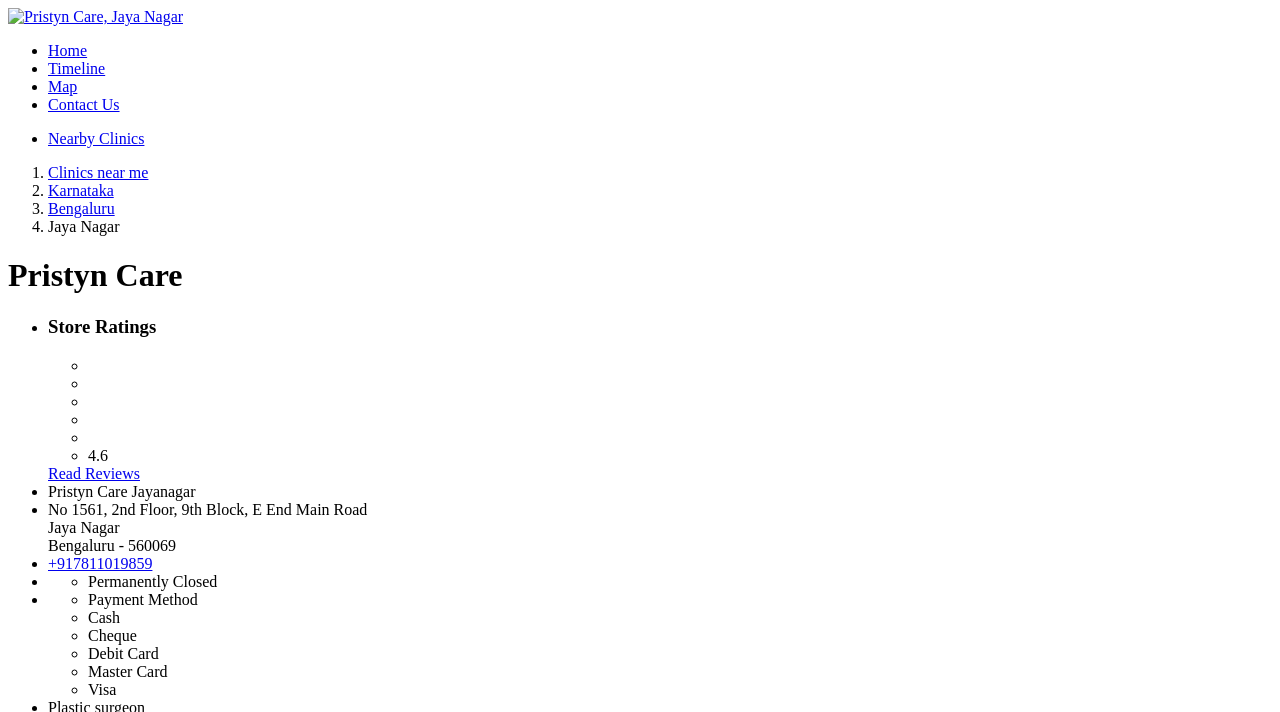Use a single word or phrase to answer the question:
What is the phone number to call?

+917811019859